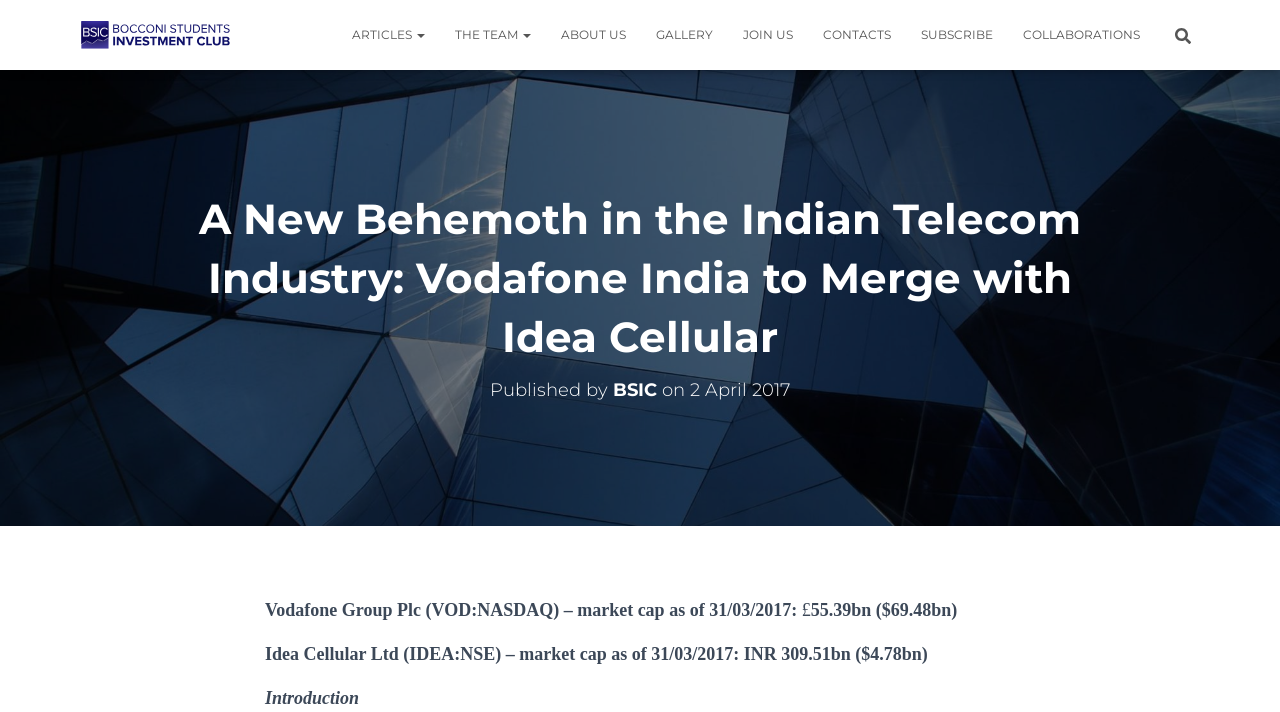Answer the question briefly using a single word or phrase: 
What is the date of publication of the article?

2 April 2017